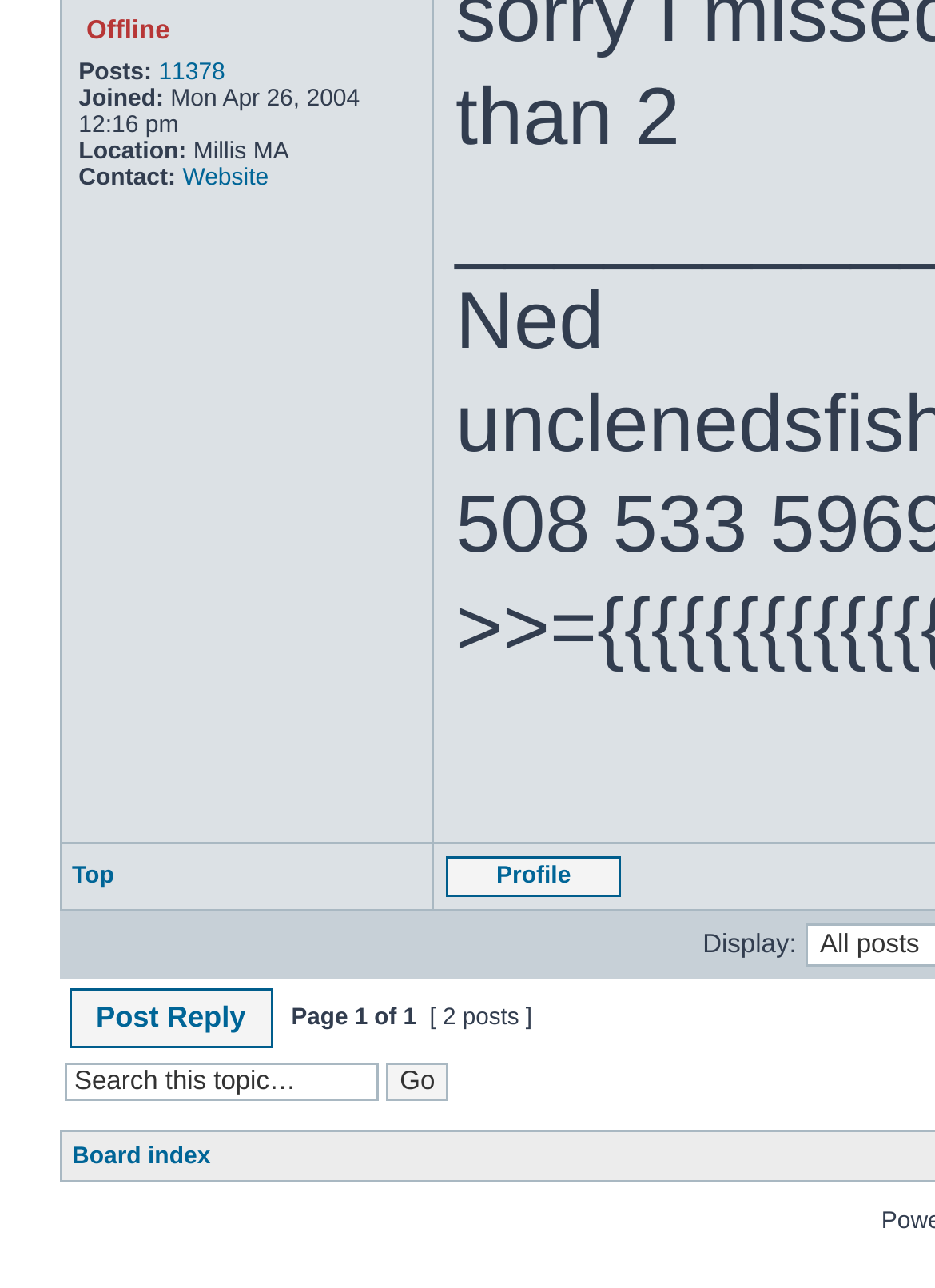How many posts does the user have?
Look at the image and construct a detailed response to the question.

The user's post count is mentioned in the table cell containing their profile information, which is 'Posts: 11378 Joined: Mon Apr 26, 2004 12:16 pm Location: Millis MA Contact: Website'.